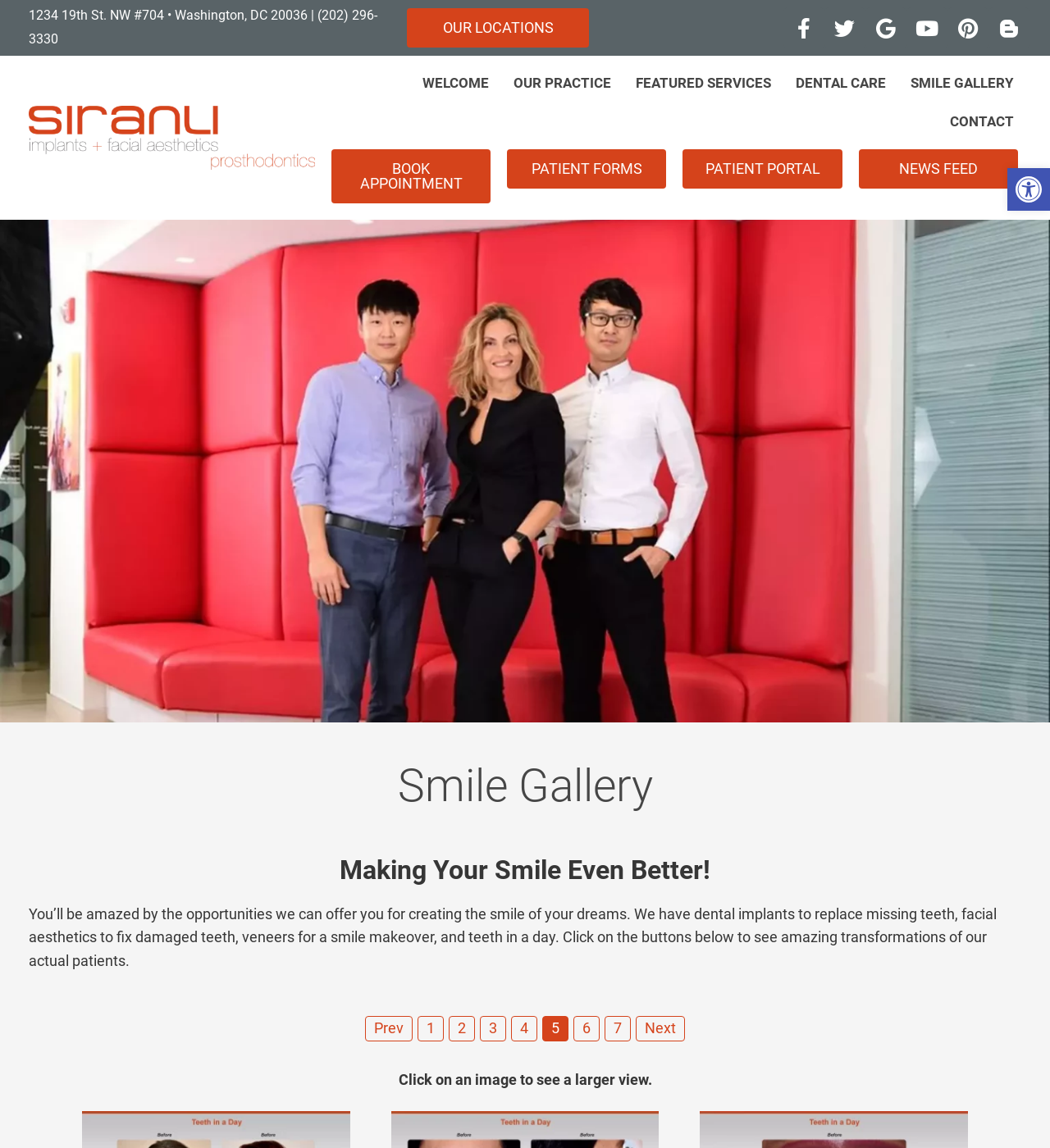Determine the bounding box coordinates of the UI element described below. Use the format (top-left x, top-left y, bottom-right x, bottom-right y) with floating point numbers between 0 and 1: Facebook-f

[0.746, 0.006, 0.785, 0.042]